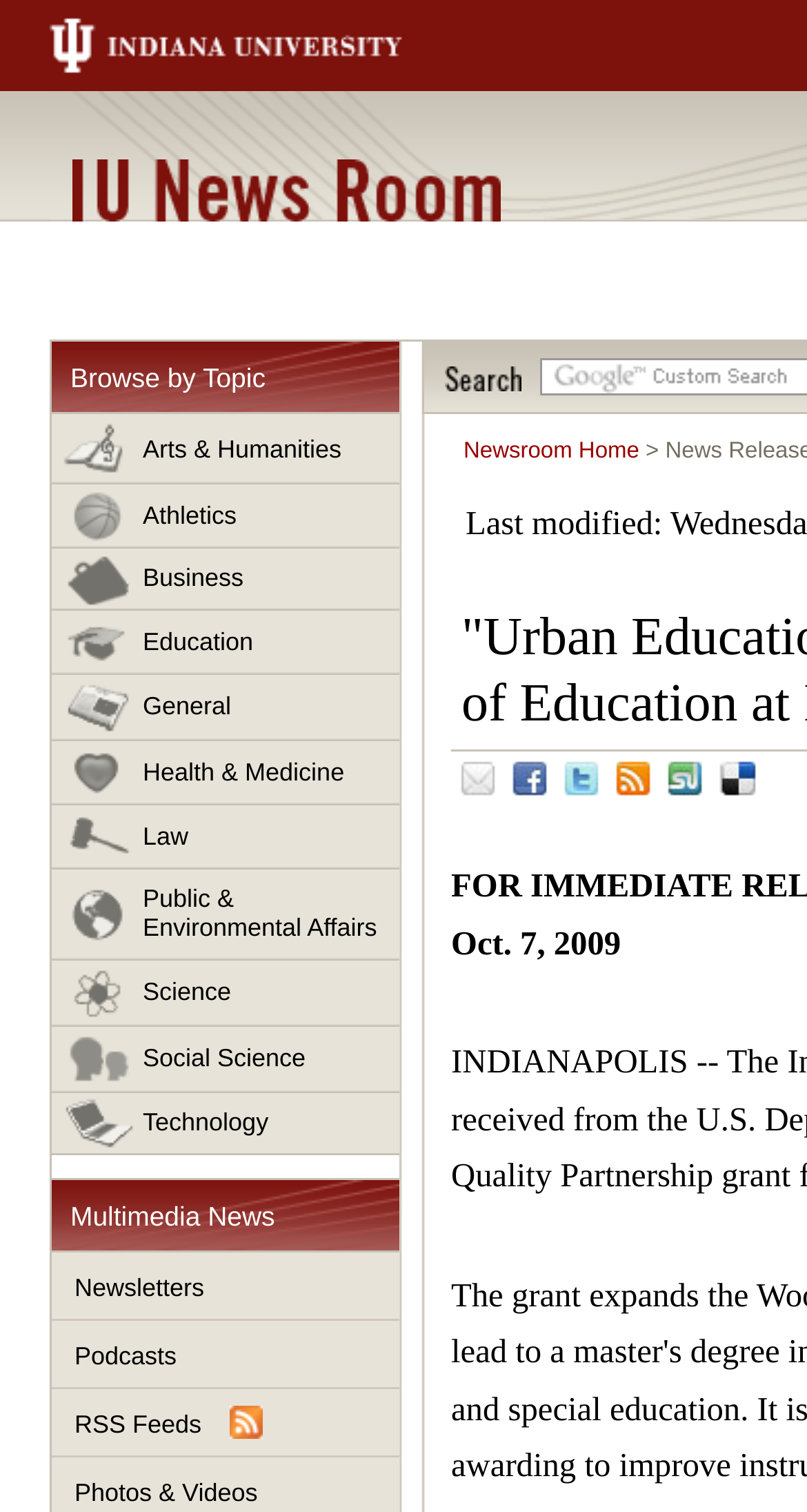Please find and generate the text of the main header of the webpage.

IU News Room